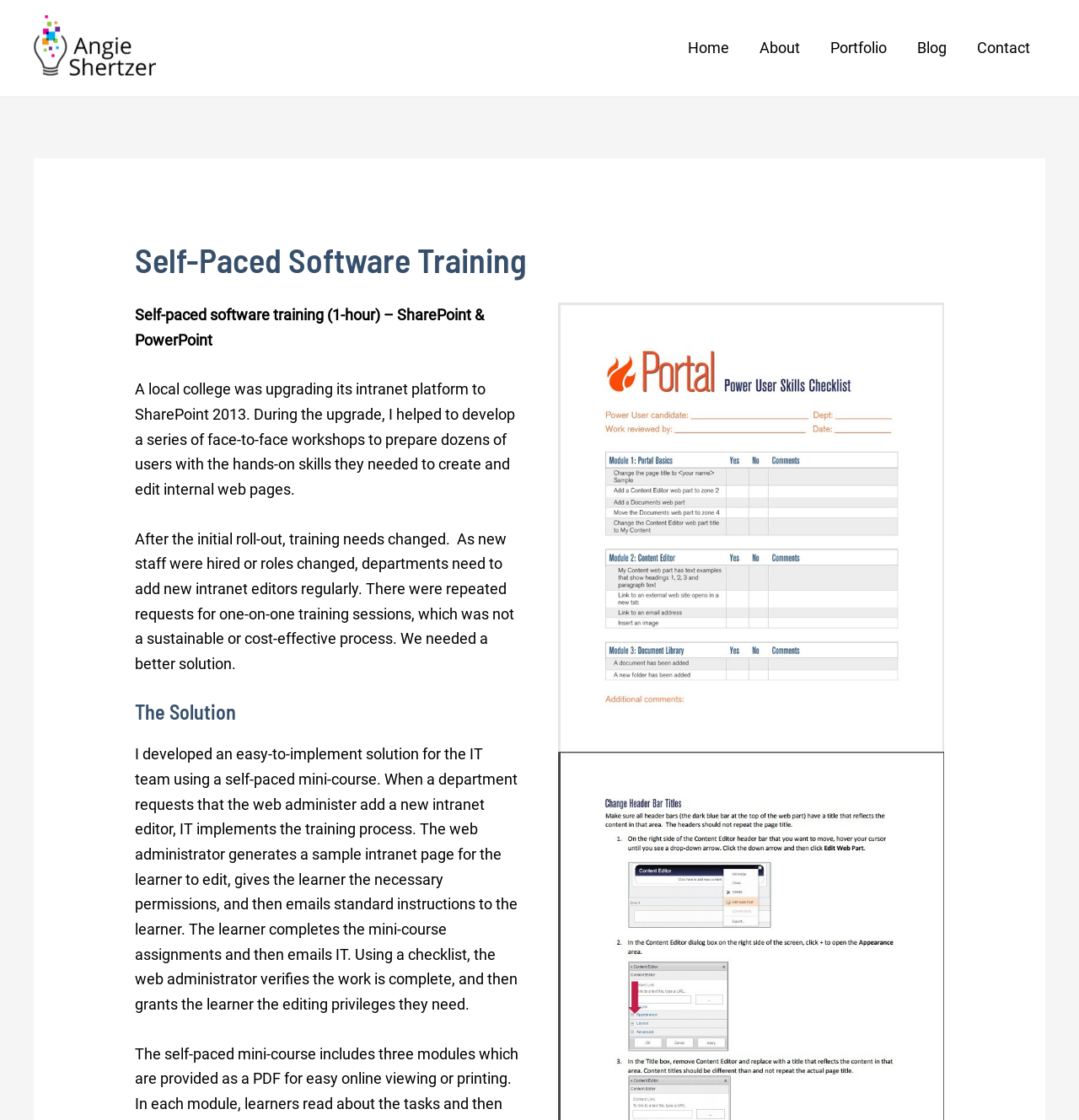Explain in detail what you observe on this webpage.

The webpage is about Angie Shertzer's self-paced software training services. At the top left, there is a link to Angie Shertzer's profile, accompanied by a small image of her. 

On the top right, there is a site navigation menu with five links: Home, About, Portfolio, Blog, and Contact. 

Below the navigation menu, there is a header section with a heading that reads "Self-Paced Software Training". 

Under the header, there is a section that describes a case study. The section starts with a subheading that reads "Self-paced software training (1-hour) – SharePoint & PowerPoint". Below the subheading, there are three paragraphs of text that describe a project where Angie Shertzer helped a local college develop a series of face-to-face workshops to prepare users for SharePoint 2013, and then later developed a self-paced mini-course to address the need for ongoing training. 

Following the paragraphs, there is a heading that reads "The Solution", and below it, there is a long paragraph that describes the self-paced mini-course solution in detail. 

To the right of the text, there is a figure that contains two links to an "Intranet PDF" file, each accompanied by an image.